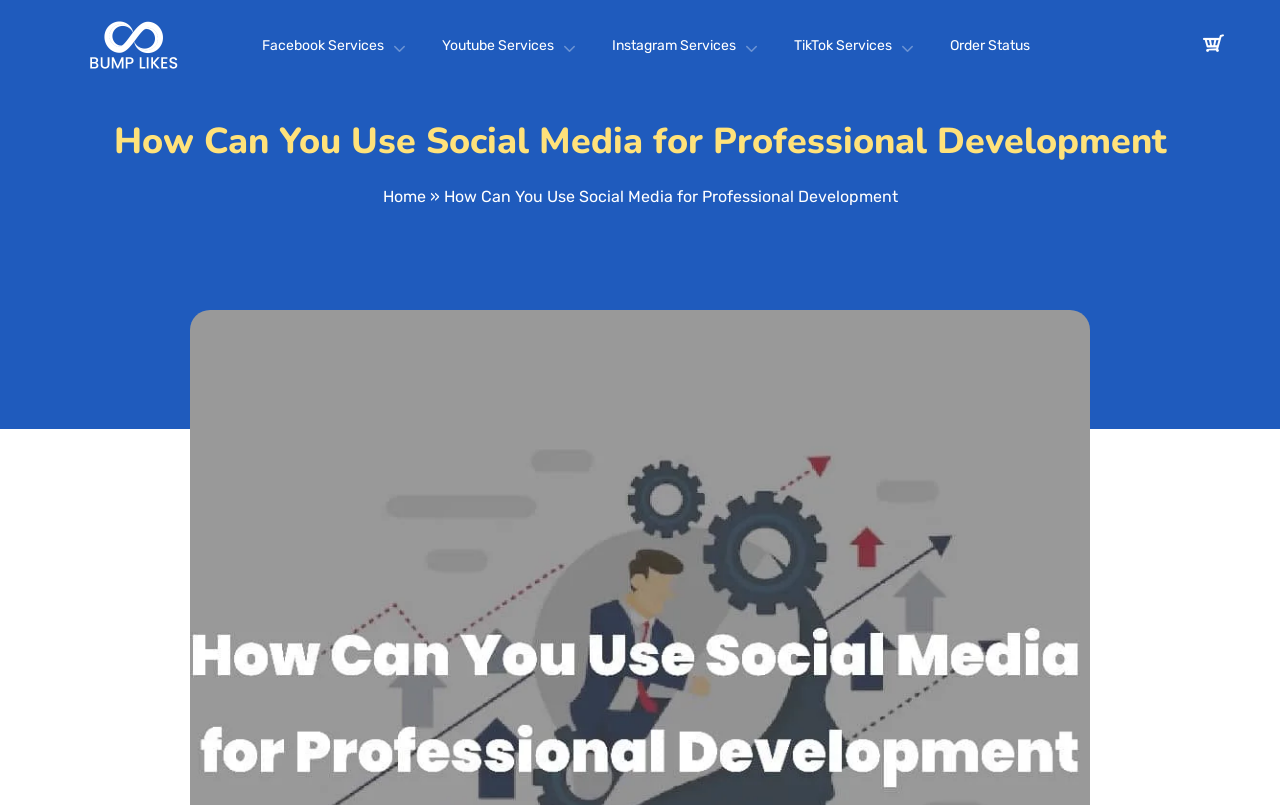Look at the image and answer the question in detail:
What is the topic of the main heading?

I found a heading element with the text 'How Can You Use Social Media for Professional Development', which indicates that the topic of the main heading is about using social media for professional development.